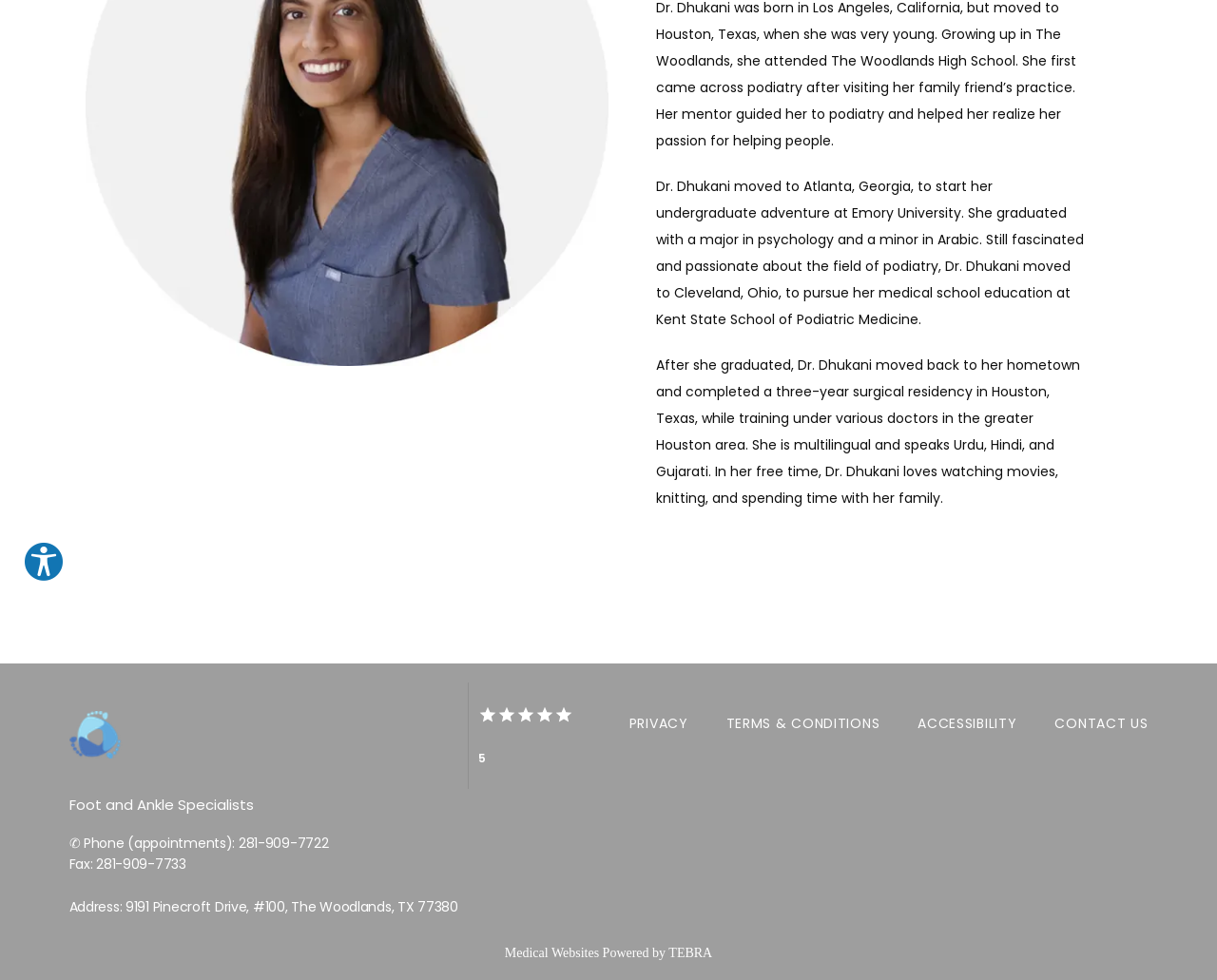Specify the bounding box coordinates (top-left x, top-left y, bottom-right x, bottom-right y) of the UI element in the screenshot that matches this description: CONTACT US

None